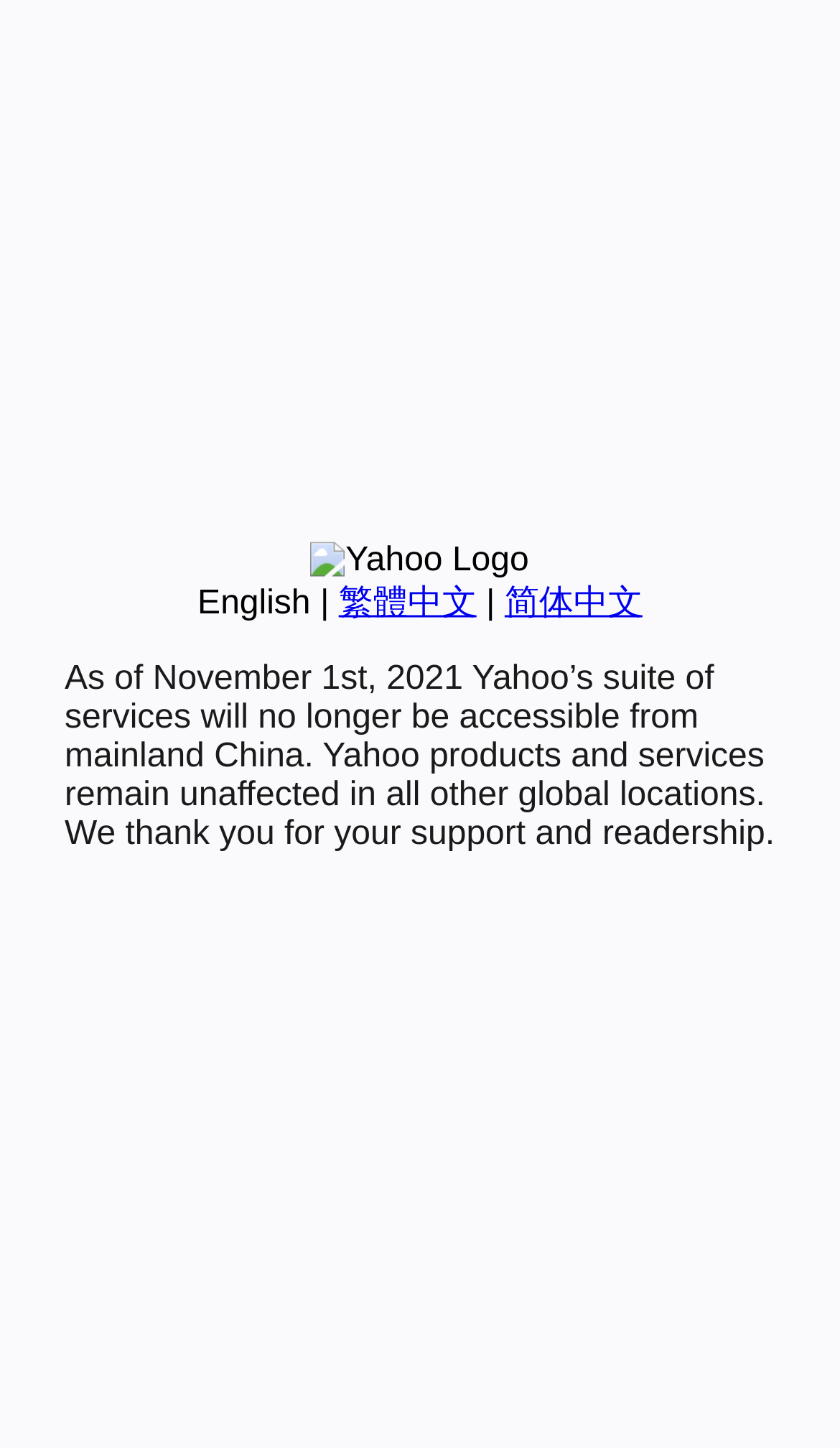Locate the bounding box of the UI element defined by this description: "繁體中文". The coordinates should be given as four float numbers between 0 and 1, formatted as [left, top, right, bottom].

[0.403, 0.404, 0.567, 0.429]